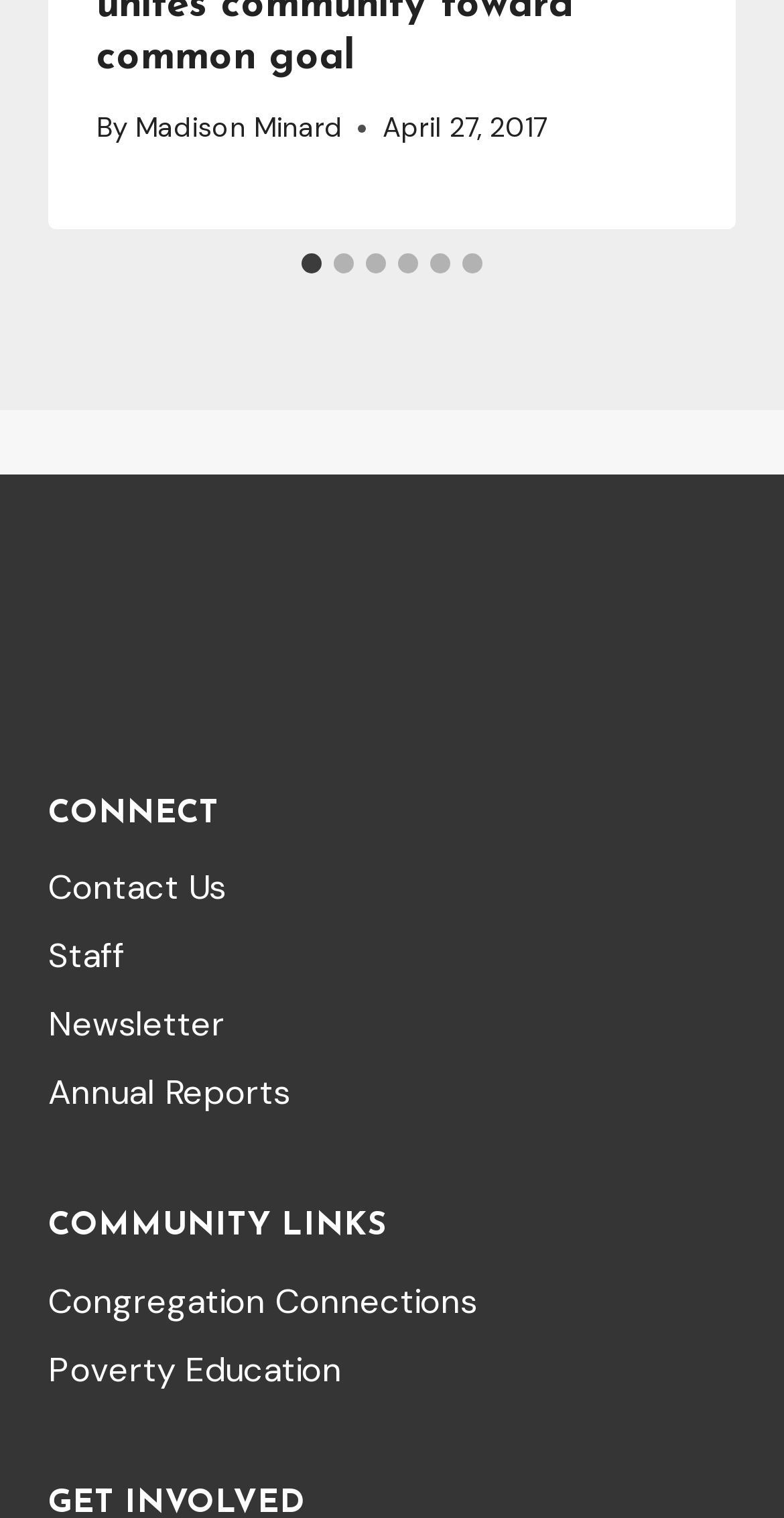Please find the bounding box for the following UI element description. Provide the coordinates in (top-left x, top-left y, bottom-right x, bottom-right y) format, with values between 0 and 1: St. Charles County Ambulance District

None